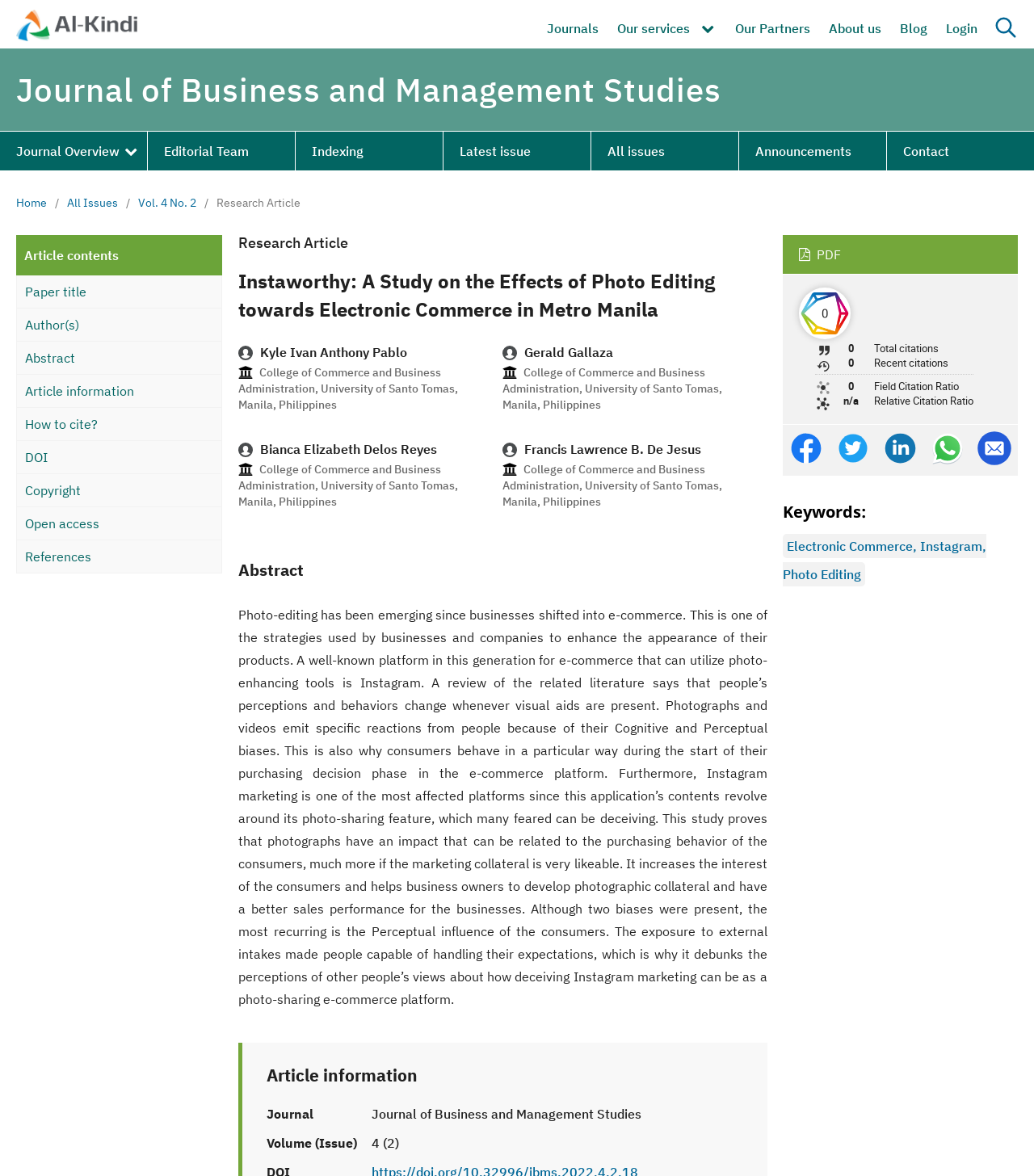Can you identify the bounding box coordinates of the clickable region needed to carry out this instruction: 'Check the 'Article information' section'? The coordinates should be four float numbers within the range of 0 to 1, stated as [left, top, right, bottom].

[0.258, 0.907, 0.742, 0.935]